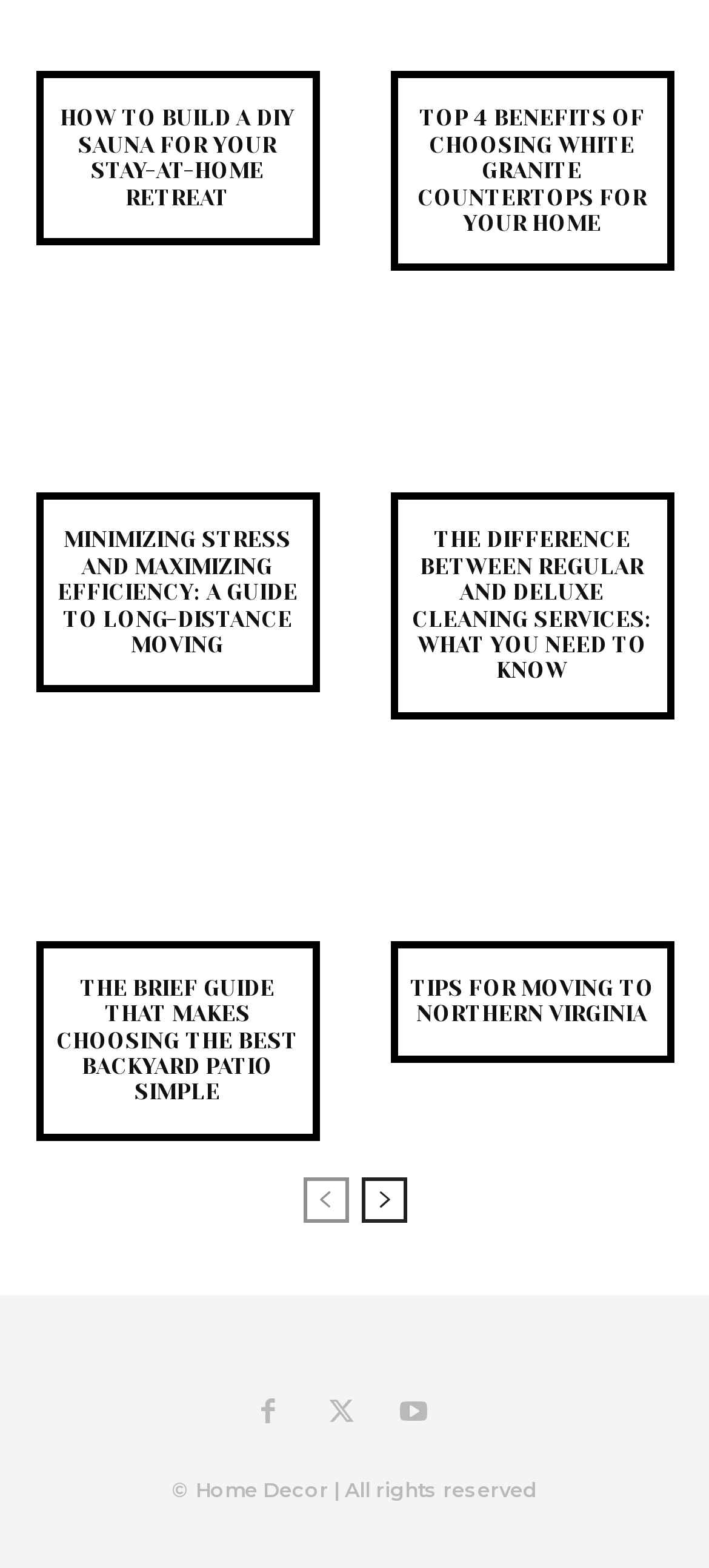From the element description Facebook, predict the bounding box coordinates of the UI element. The coordinates must be specified in the format (top-left x, top-left y, bottom-right x, bottom-right y) and should be within the 0 to 1 range.

[0.34, 0.884, 0.417, 0.919]